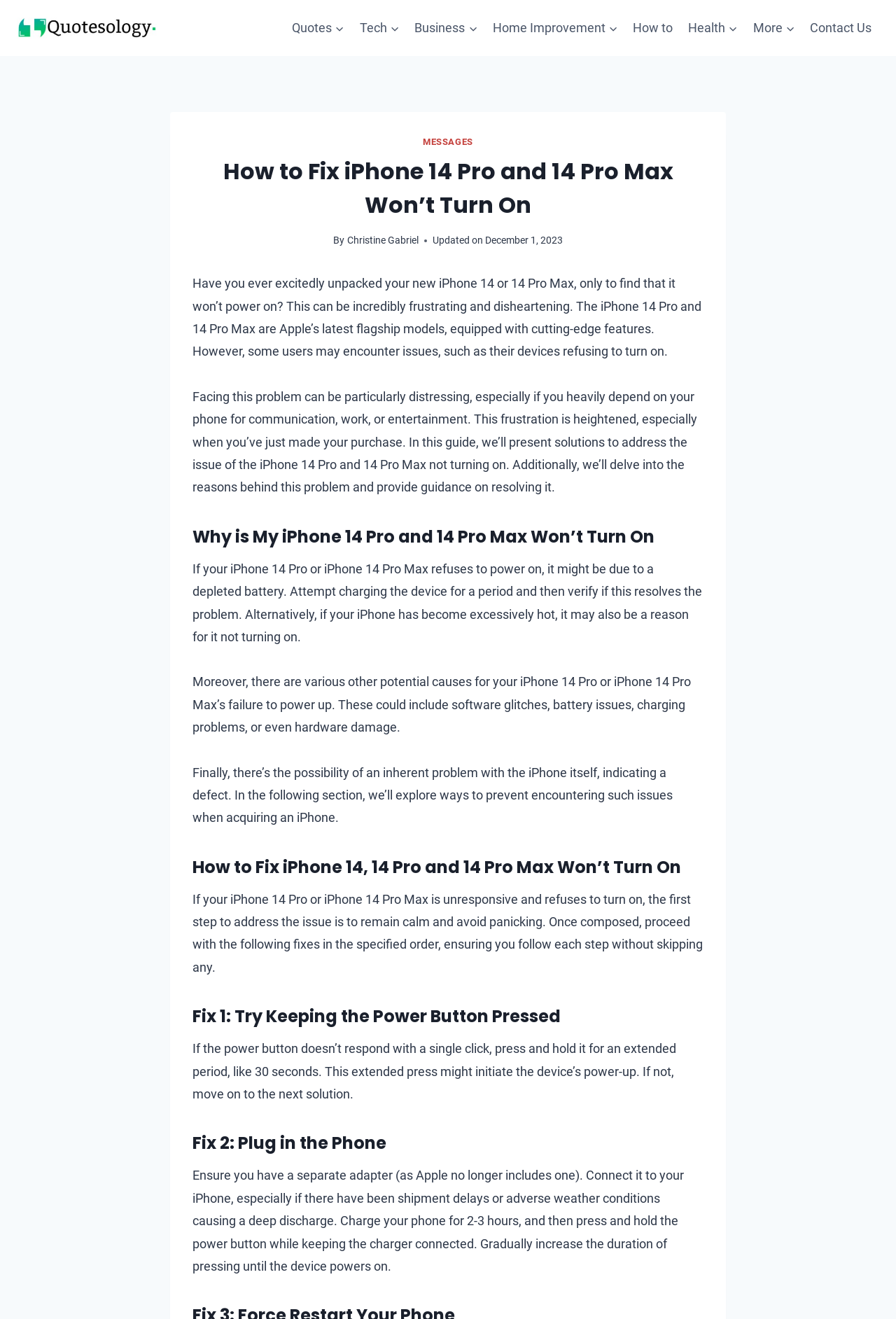Find the bounding box coordinates of the clickable element required to execute the following instruction: "Click the 'Child menu of Quotes' button". Provide the coordinates as four float numbers between 0 and 1, i.e., [left, top, right, bottom].

[0.373, 0.007, 0.386, 0.036]